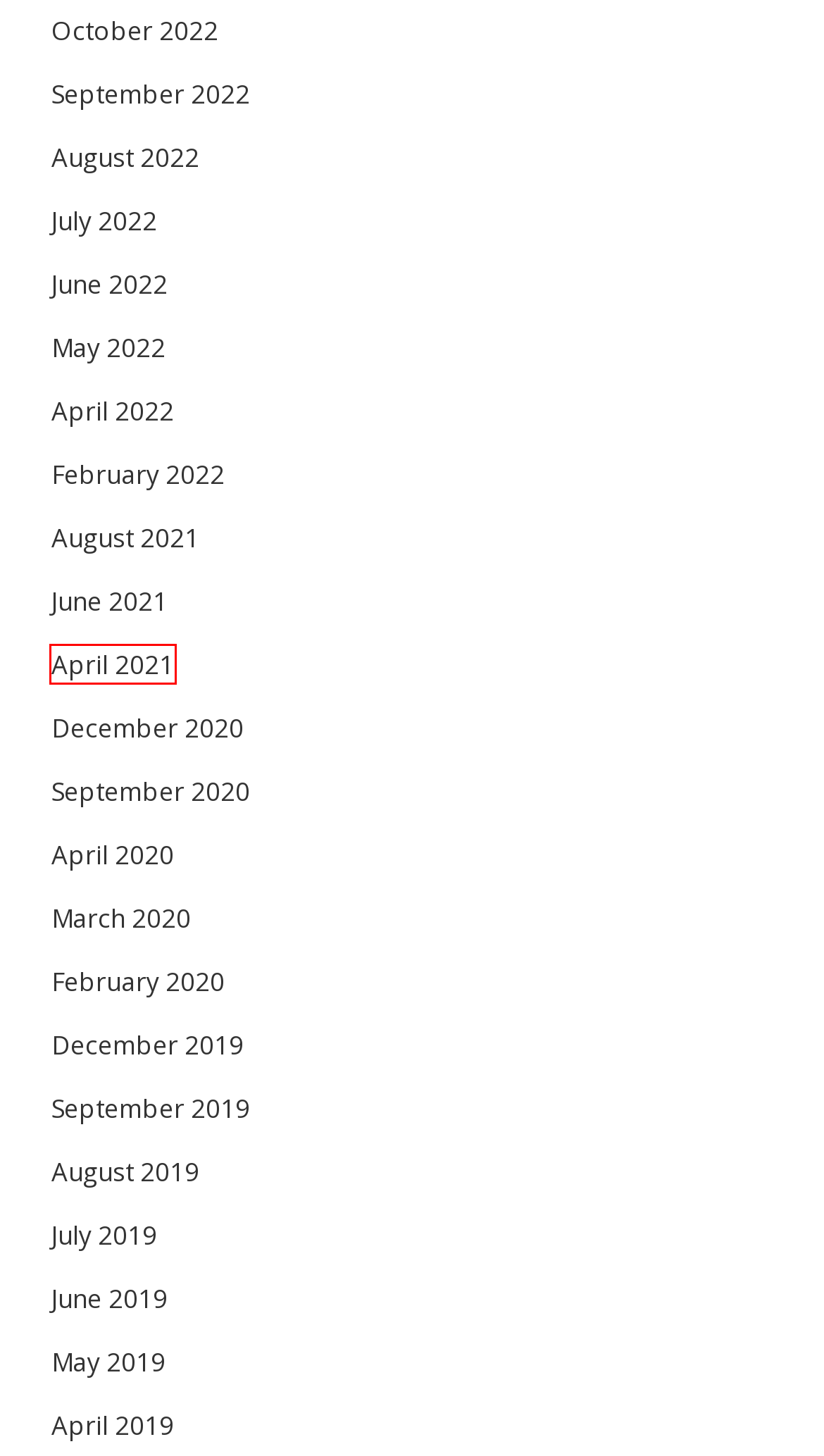Given a screenshot of a webpage with a red bounding box highlighting a UI element, determine which webpage description best matches the new webpage that appears after clicking the highlighted element. Here are the candidates:
A. February 2022 – Jessop Lab
B. September 2022 – Jessop Lab
C. August 2022 – Jessop Lab
D. April 2021 – Jessop Lab
E. December 2020 – Jessop Lab
F. September 2019 – Jessop Lab
G. August 2019 – Jessop Lab
H. March 2020 – Jessop Lab

D